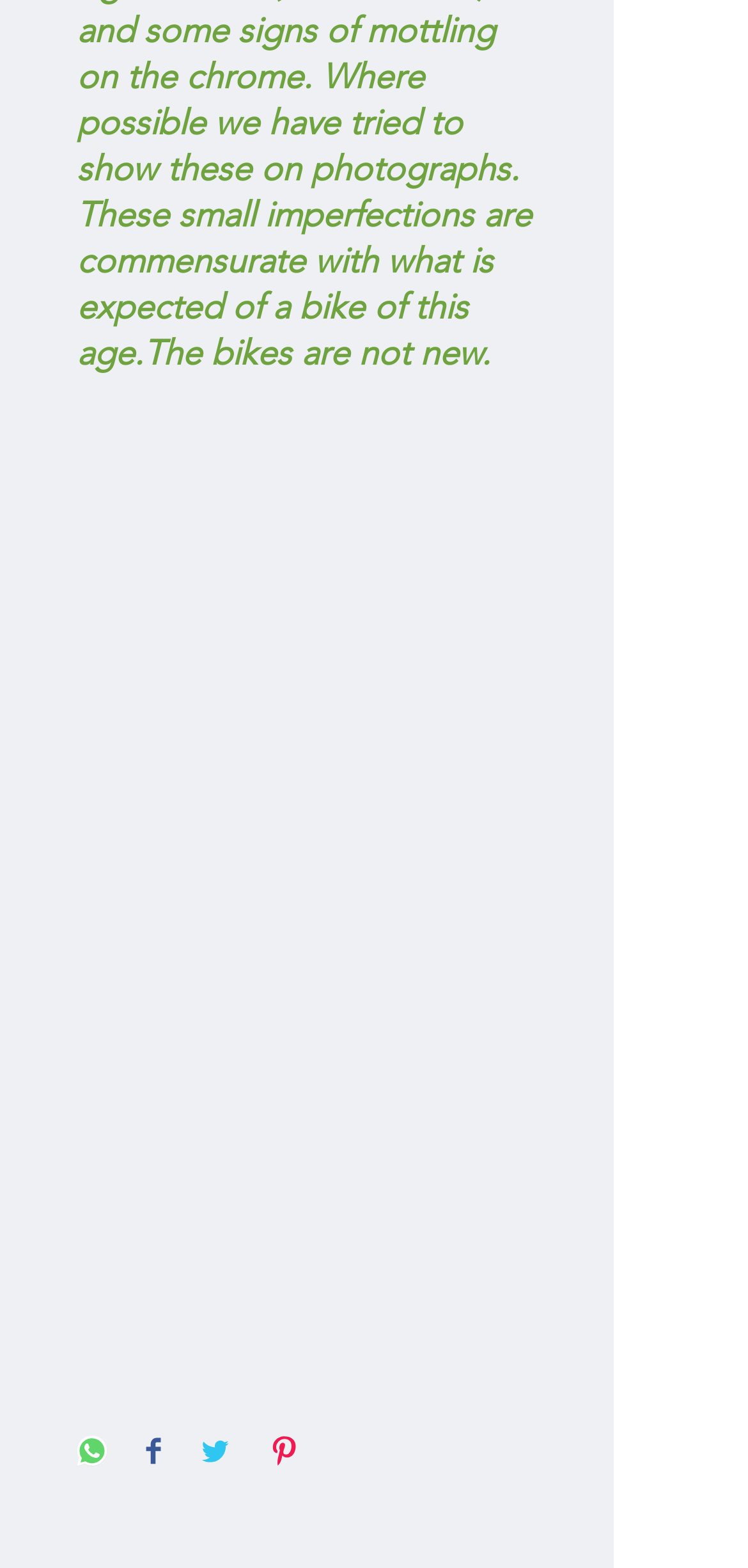What additional fees may be required for international shipping?
Please utilize the information in the image to give a detailed response to the question.

The text 'you may also be required to pay import duties on arrival to your country' implies that import duties are additional fees that may be required for international shipping.